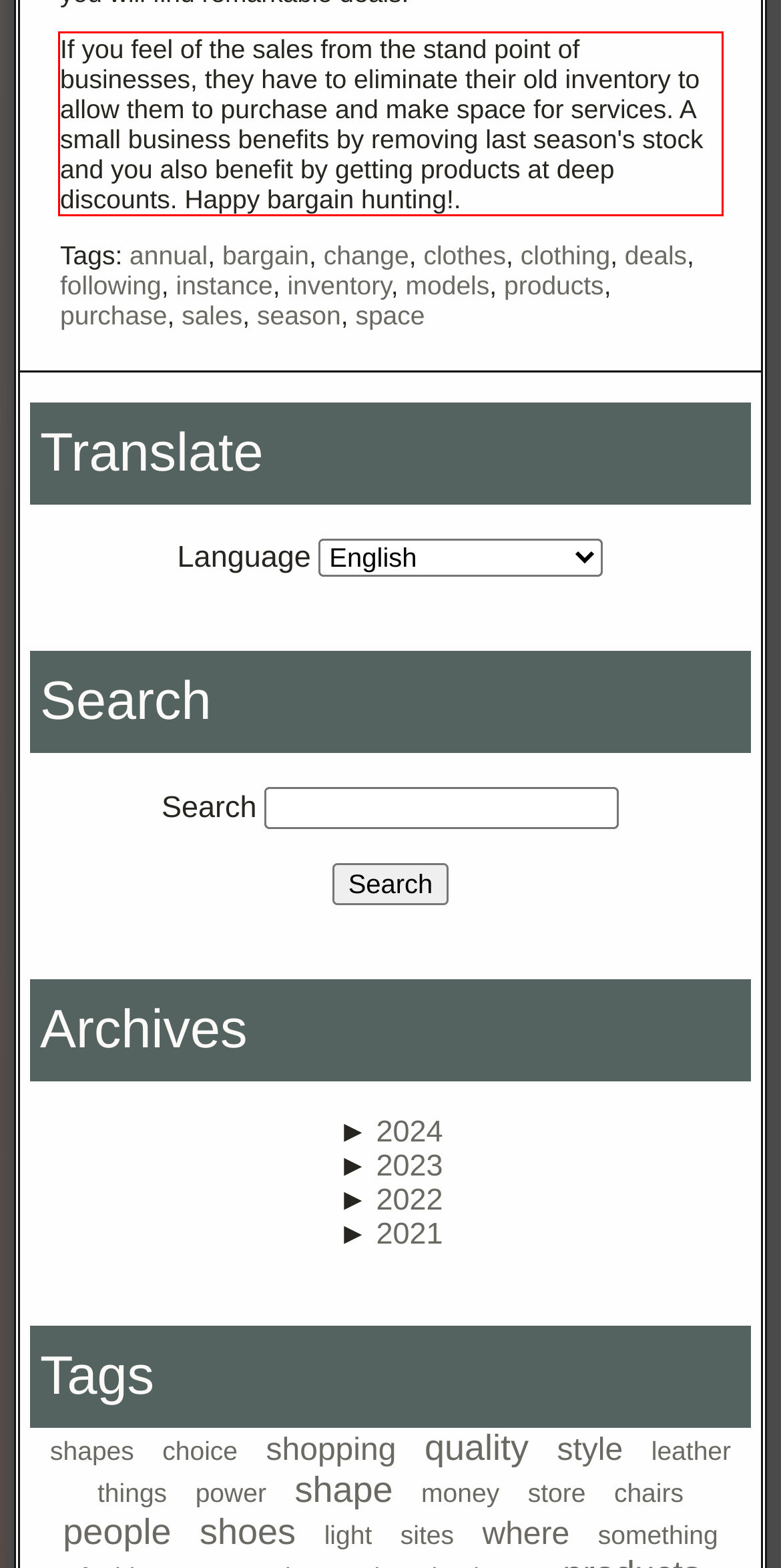In the given screenshot, locate the red bounding box and extract the text content from within it.

If you feel of the sales from the stand point of businesses, they have to eliminate their old inventory to allow them to purchase and make space for services. A small business benefits by removing last season's stock and you also benefit by getting products at deep discounts. Happy bargain hunting!.